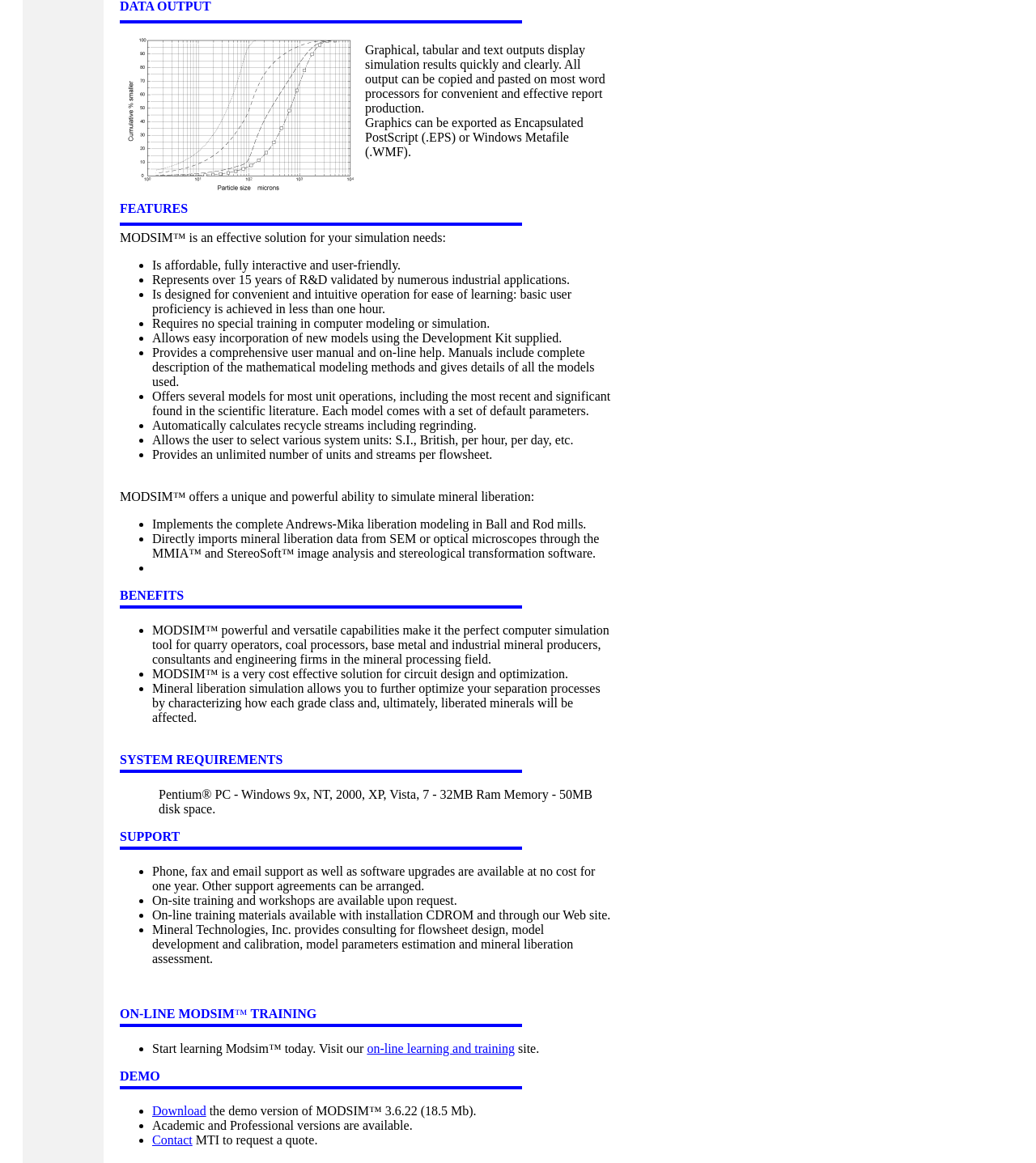Based on what you see in the screenshot, provide a thorough answer to this question: What is MODSIM™ used for?

Based on the webpage, MODSIM™ is an effective solution for simulation needs, and it is designed for convenient and intuitive operation, making it easy to learn and use.